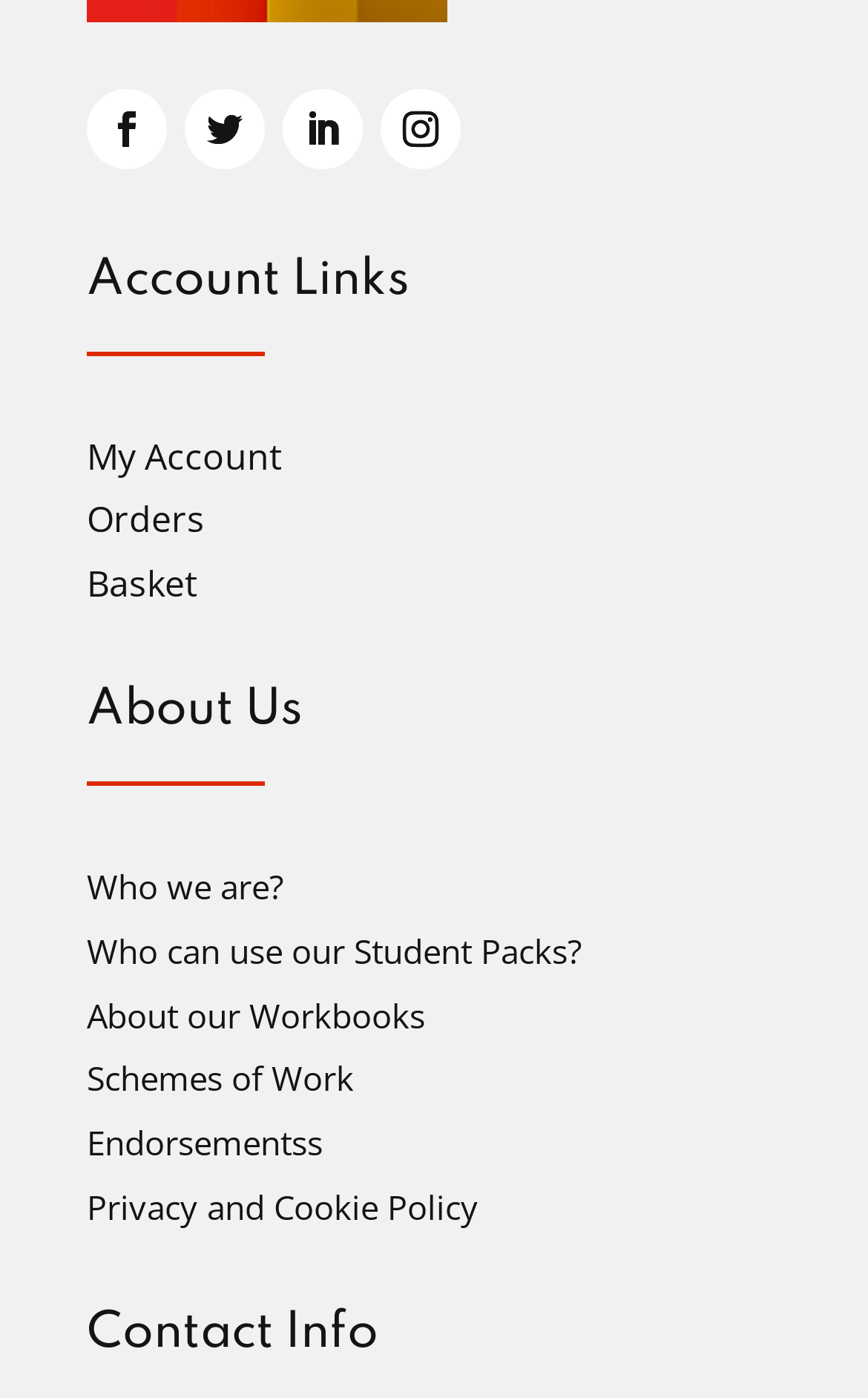Using the element description: "My Account", determine the bounding box coordinates. The coordinates should be in the format [left, top, right, bottom], with values between 0 and 1.

[0.1, 0.308, 0.326, 0.343]